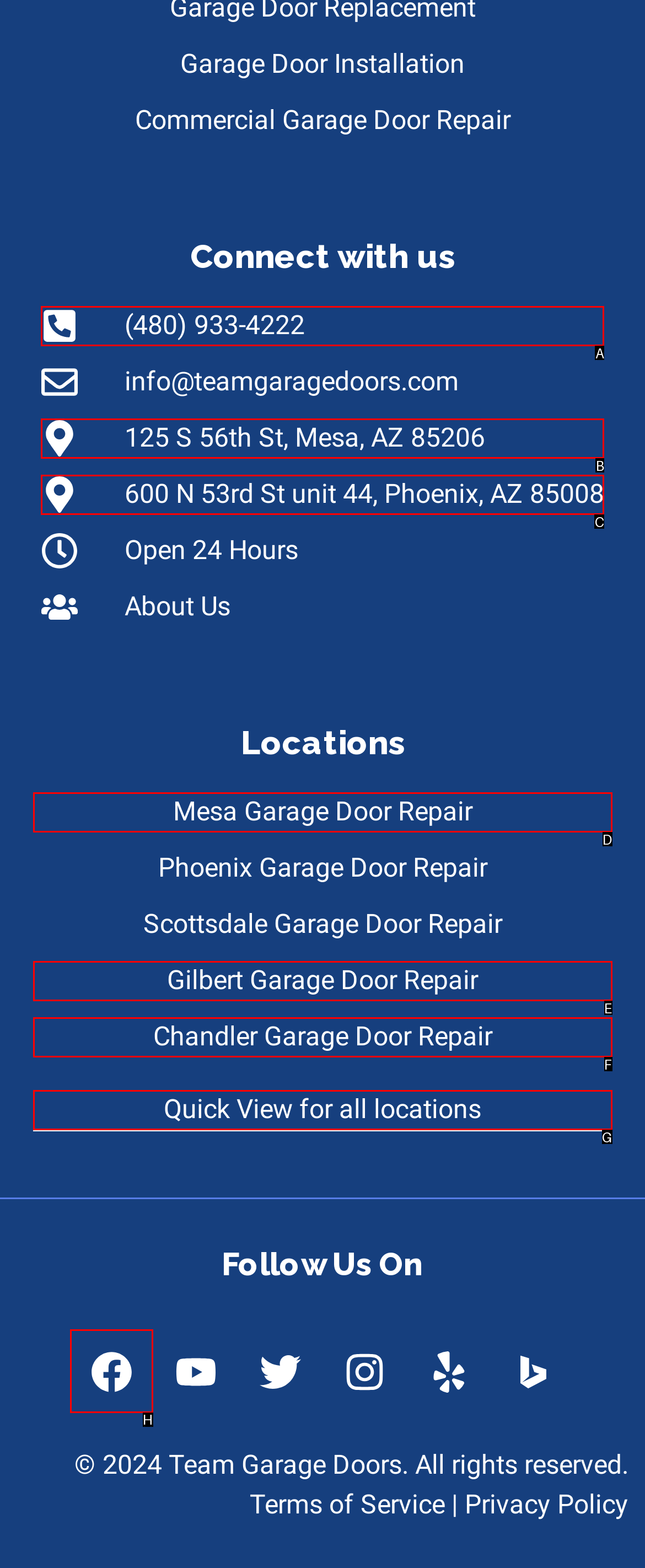Out of the given choices, which letter corresponds to the UI element required to Follow on Facebook? Answer with the letter.

H